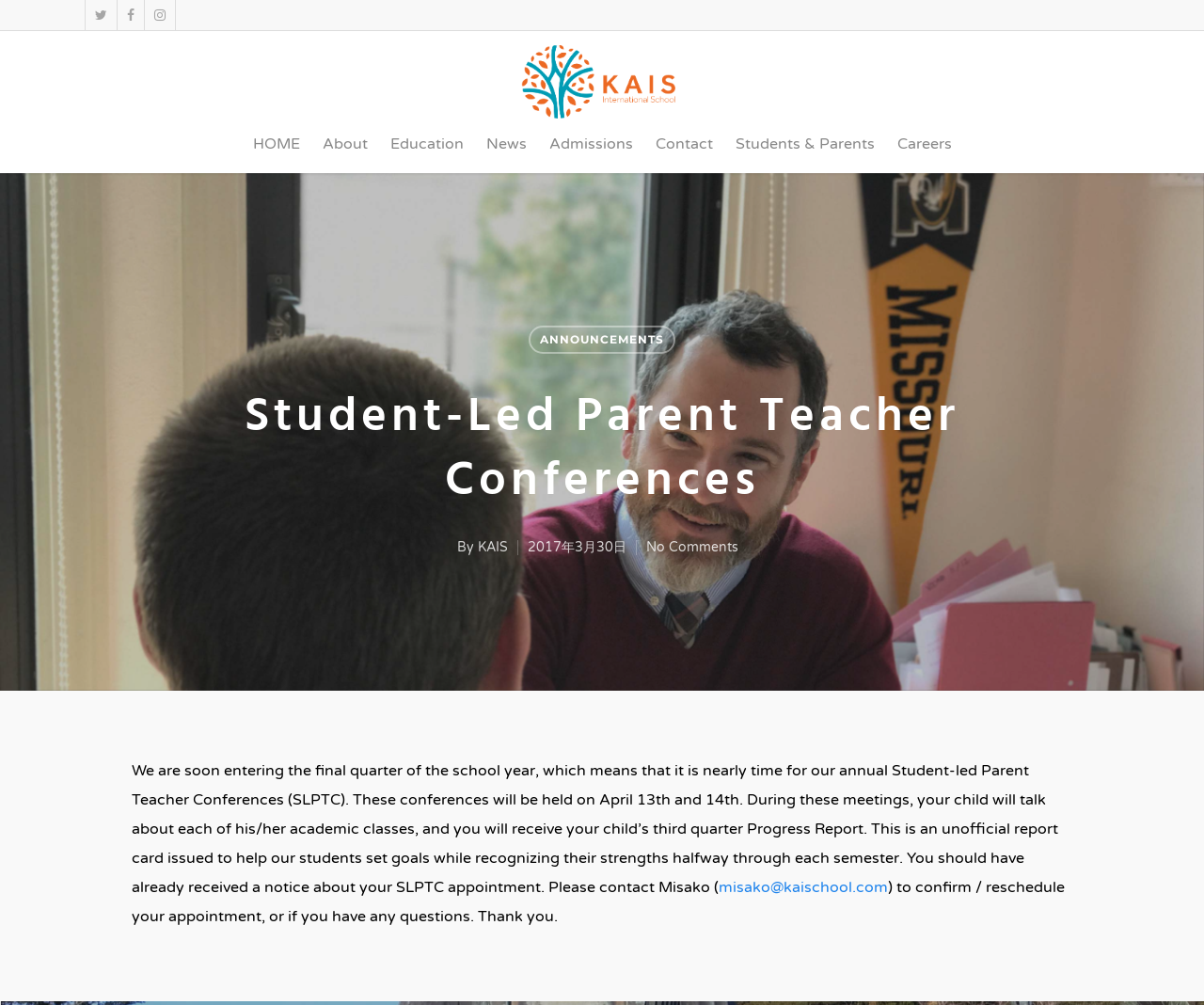Locate the bounding box coordinates of the clickable region necessary to complete the following instruction: "View the Inside KAIS page". Provide the coordinates in the format of four float numbers between 0 and 1, i.e., [left, top, right, bottom].

[0.275, 0.216, 0.432, 0.241]